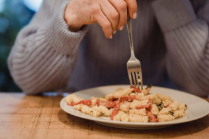What is the color of the sauce on the pasta? Based on the screenshot, please respond with a single word or phrase.

tomato-based